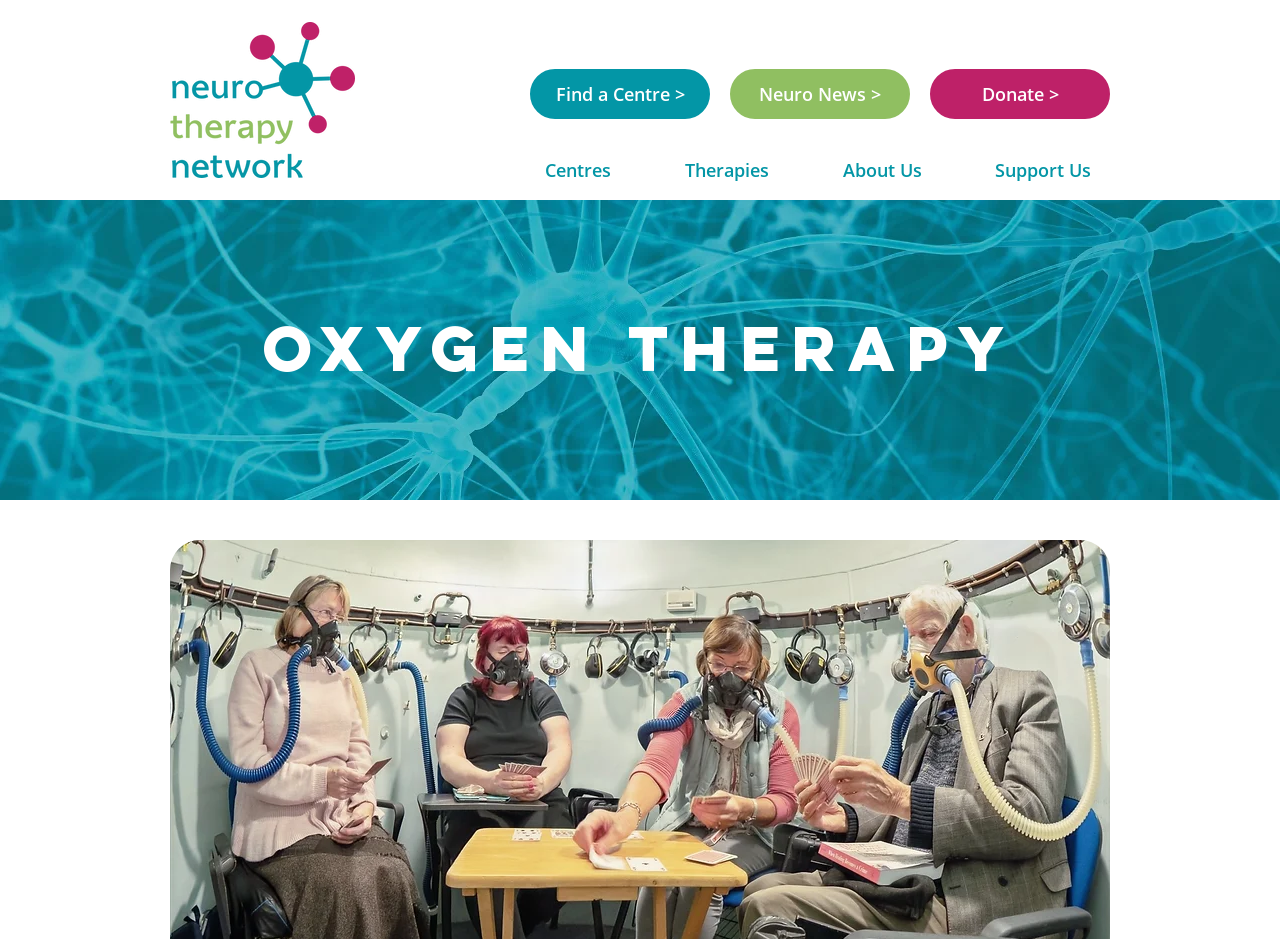Highlight the bounding box coordinates of the element that should be clicked to carry out the following instruction: "go to home page". The coordinates must be given as four float numbers ranging from 0 to 1, i.e., [left, top, right, bottom].

[0.133, 0.023, 0.277, 0.19]